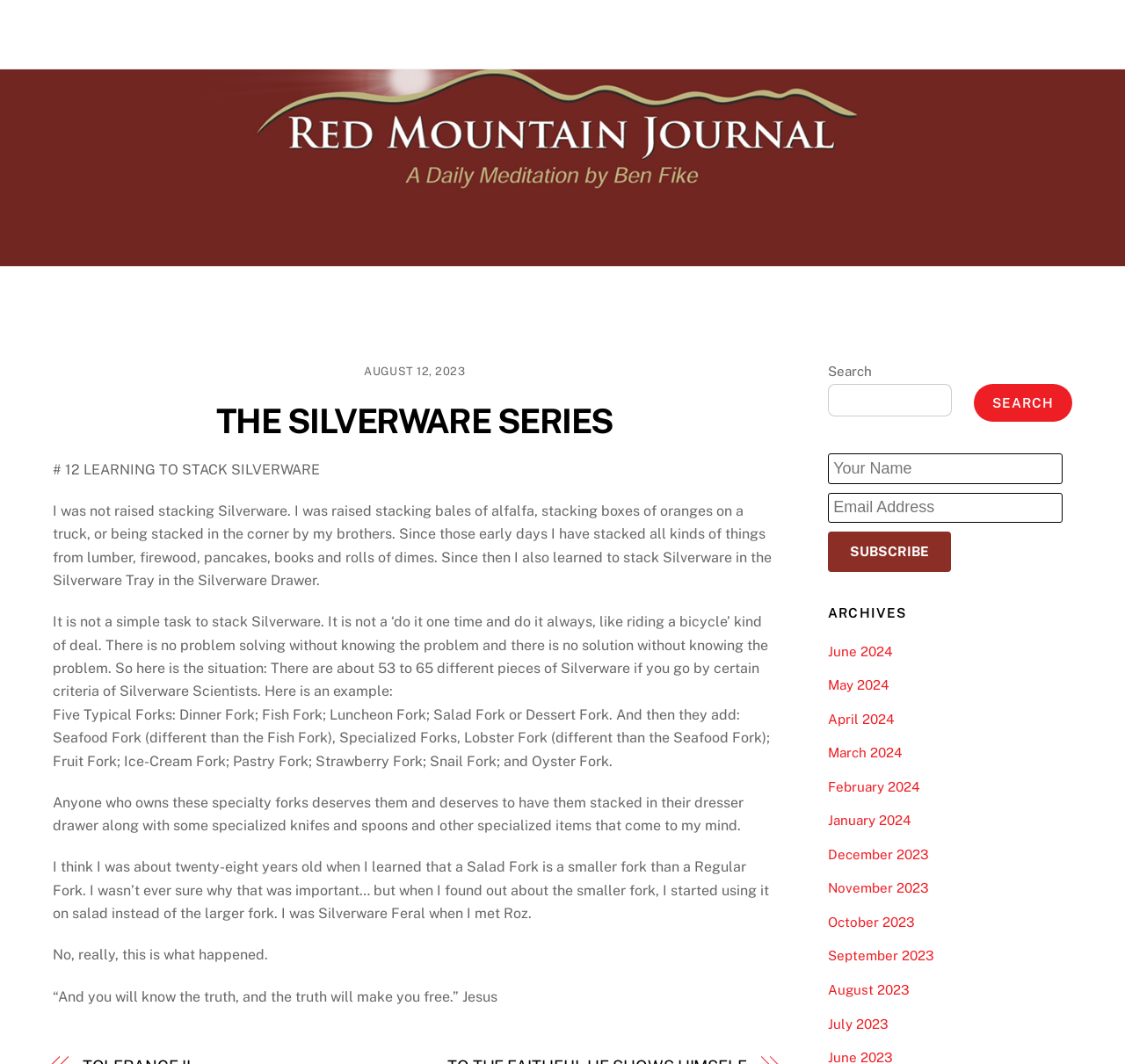Using the given element description, provide the bounding box coordinates (top-left x, top-left y, bottom-right x, bottom-right y) for the corresponding UI element in the screenshot: Jean-Luc Laloux

None